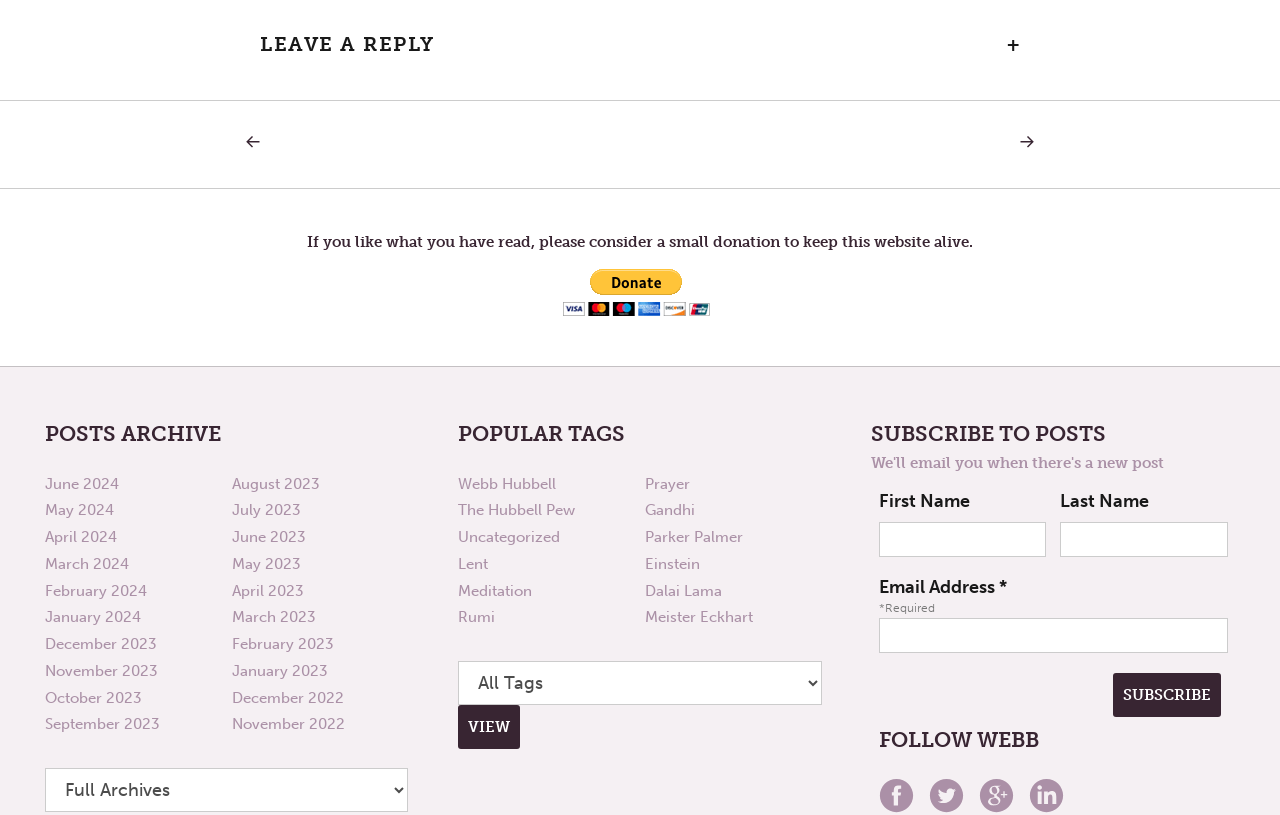What social media platforms can users follow the website on?
Answer the question with as much detail as you can, using the image as a reference.

The webpage contains a 'FOLLOW WEBB' section with links to various social media platforms, including Facebook, Twitter, and Instagram. This suggests that users can follow the website on these platforms to stay updated with the latest content and news.